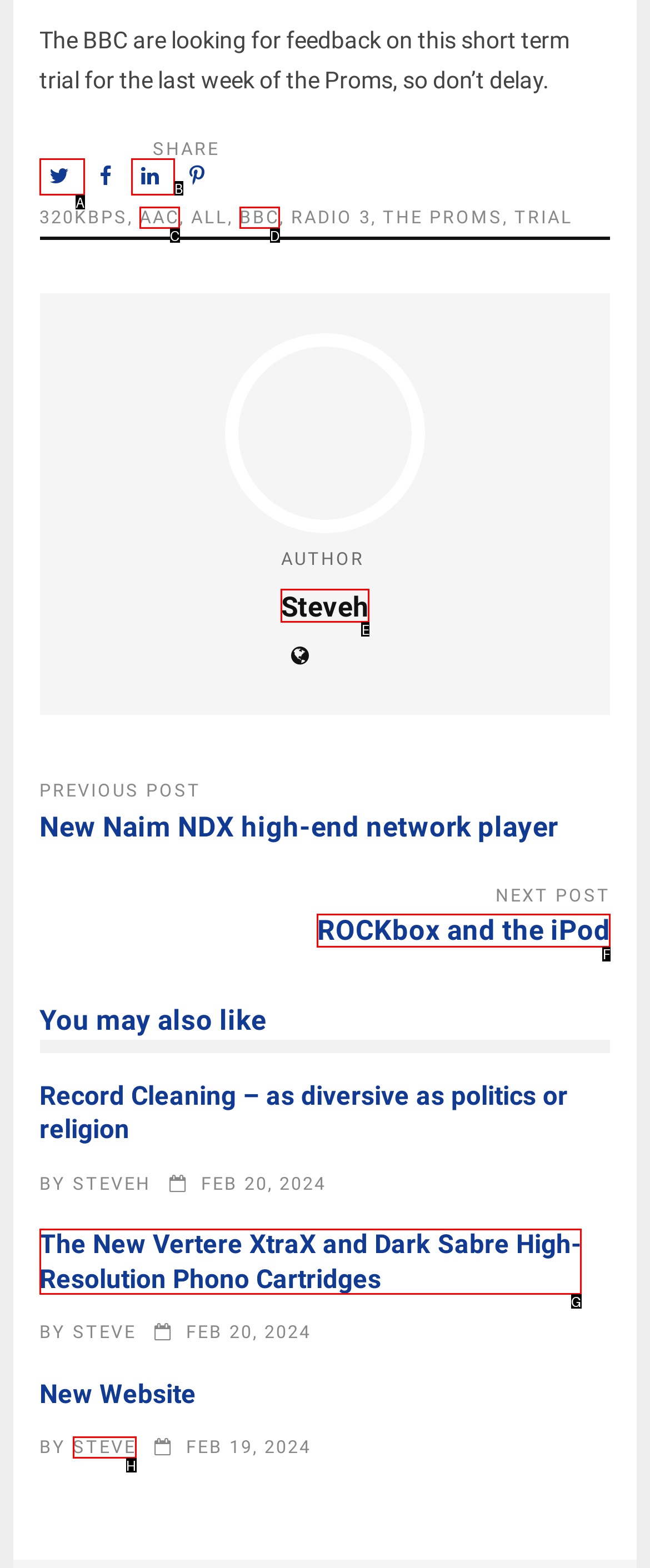Pick the HTML element that should be clicked to execute the task: Click on the 'ROCKbox and the iPod' link
Respond with the letter corresponding to the correct choice.

F